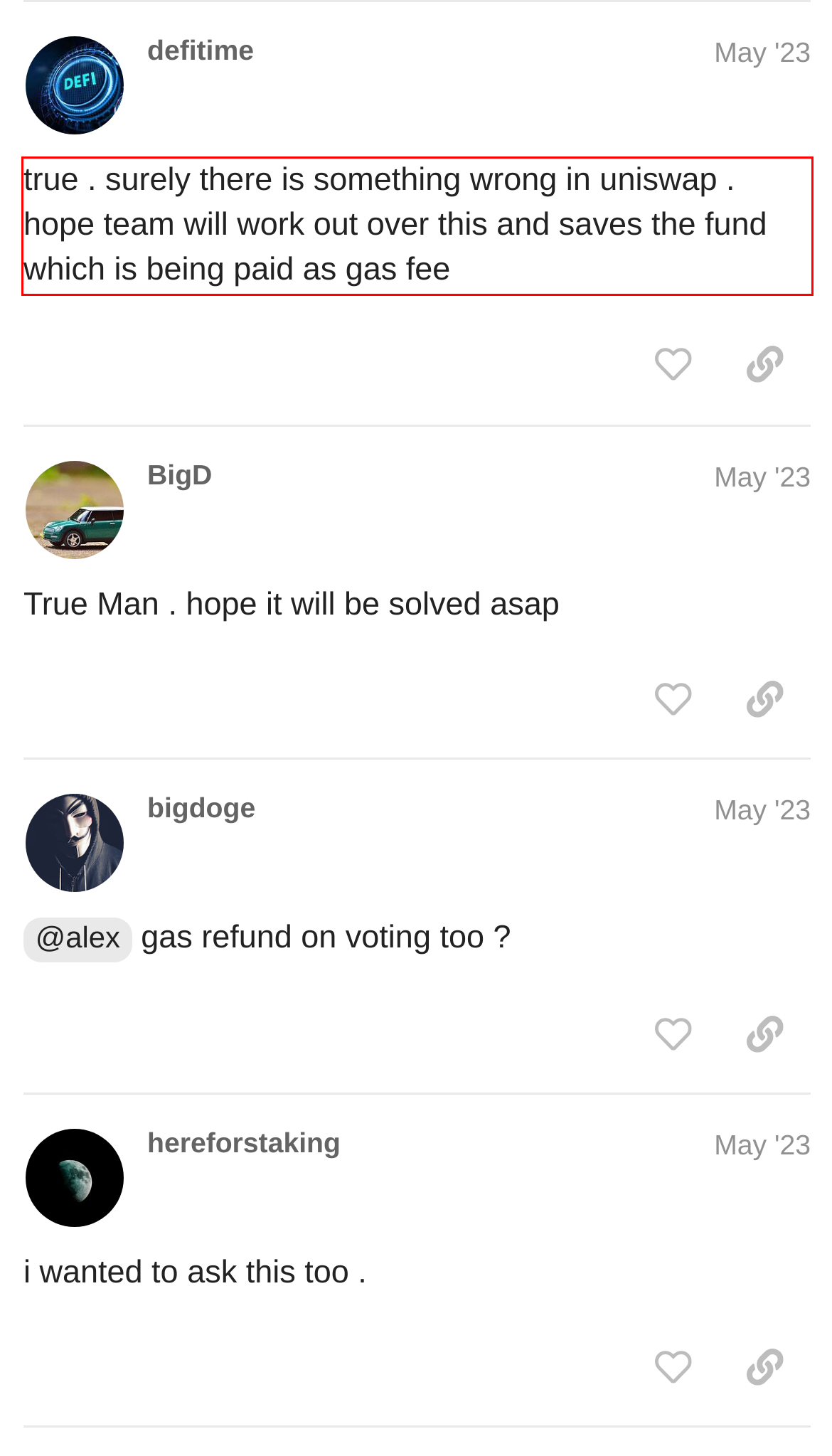Perform OCR on the text inside the red-bordered box in the provided screenshot and output the content.

true . surely there is something wrong in uniswap . hope team will work out over this and saves the fund which is being paid as gas fee